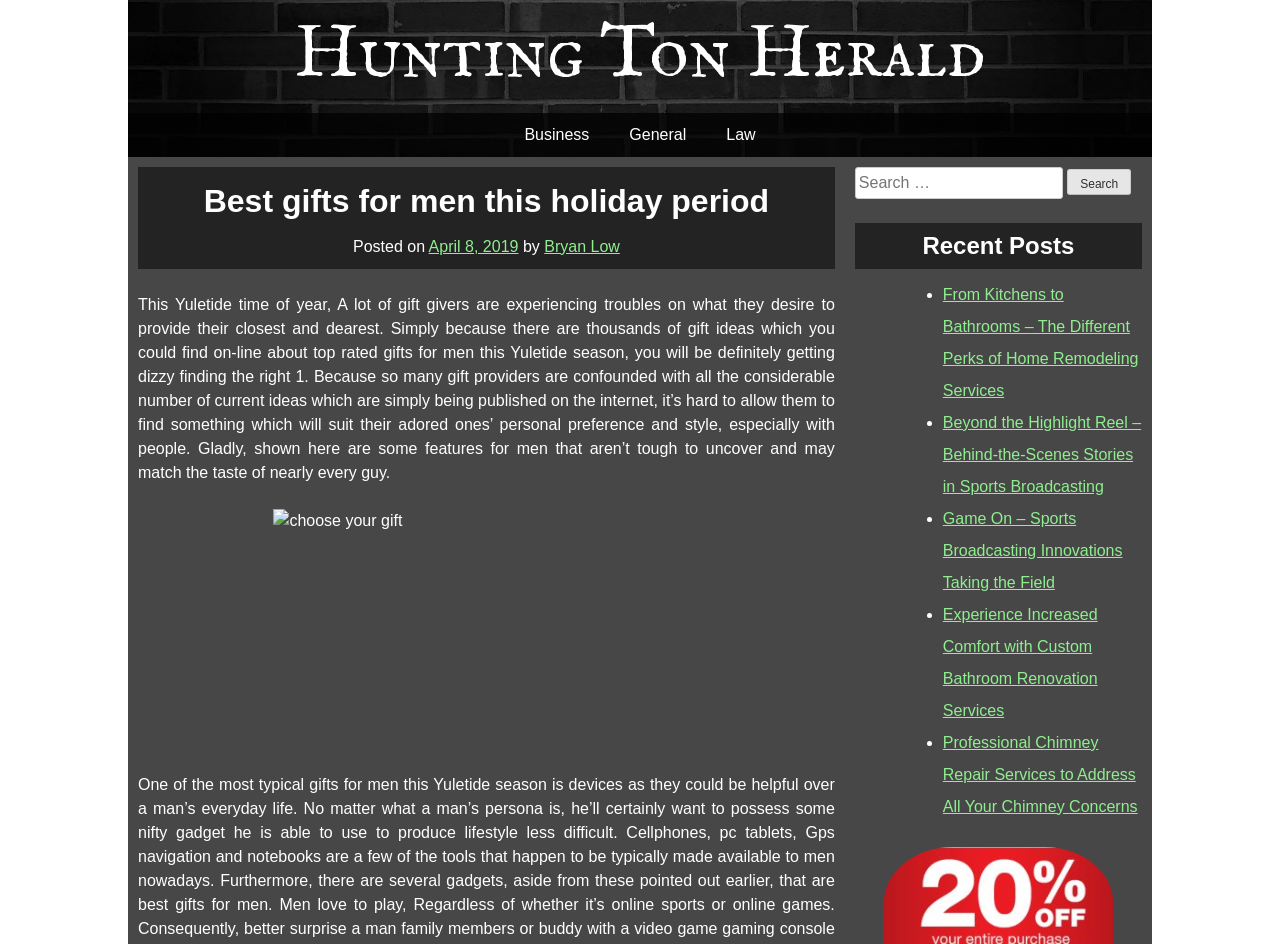Given the element description, predict the bounding box coordinates in the format (top-left x, top-left y, bottom-right x, bottom-right y). Make sure all values are between 0 and 1. Here is the element description: April 8, 2019April 11, 2019

[0.335, 0.252, 0.405, 0.27]